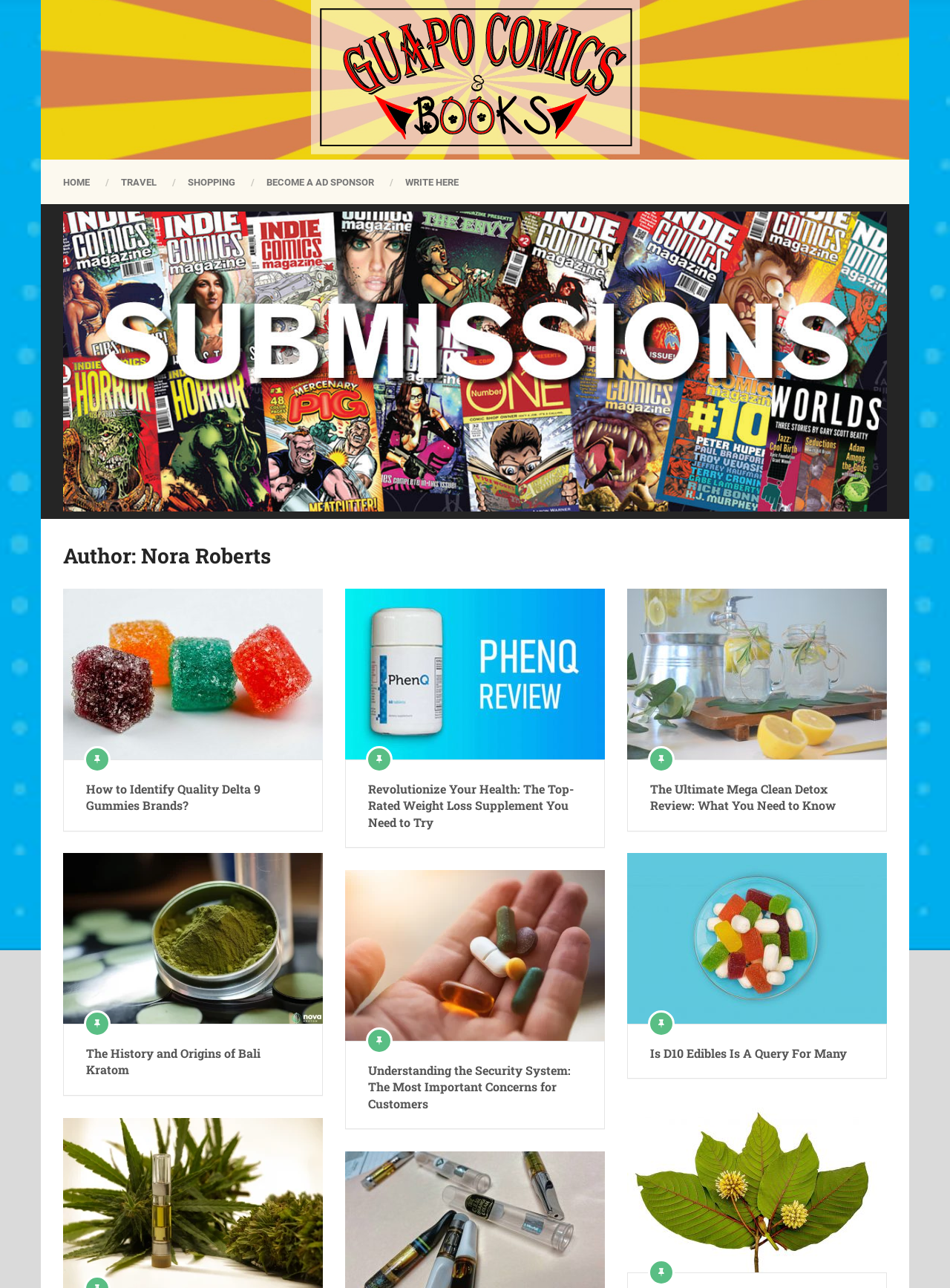Find the bounding box coordinates of the area that needs to be clicked in order to achieve the following instruction: "Click on the 'HOME' link". The coordinates should be specified as four float numbers between 0 and 1, i.e., [left, top, right, bottom].

[0.066, 0.135, 0.111, 0.148]